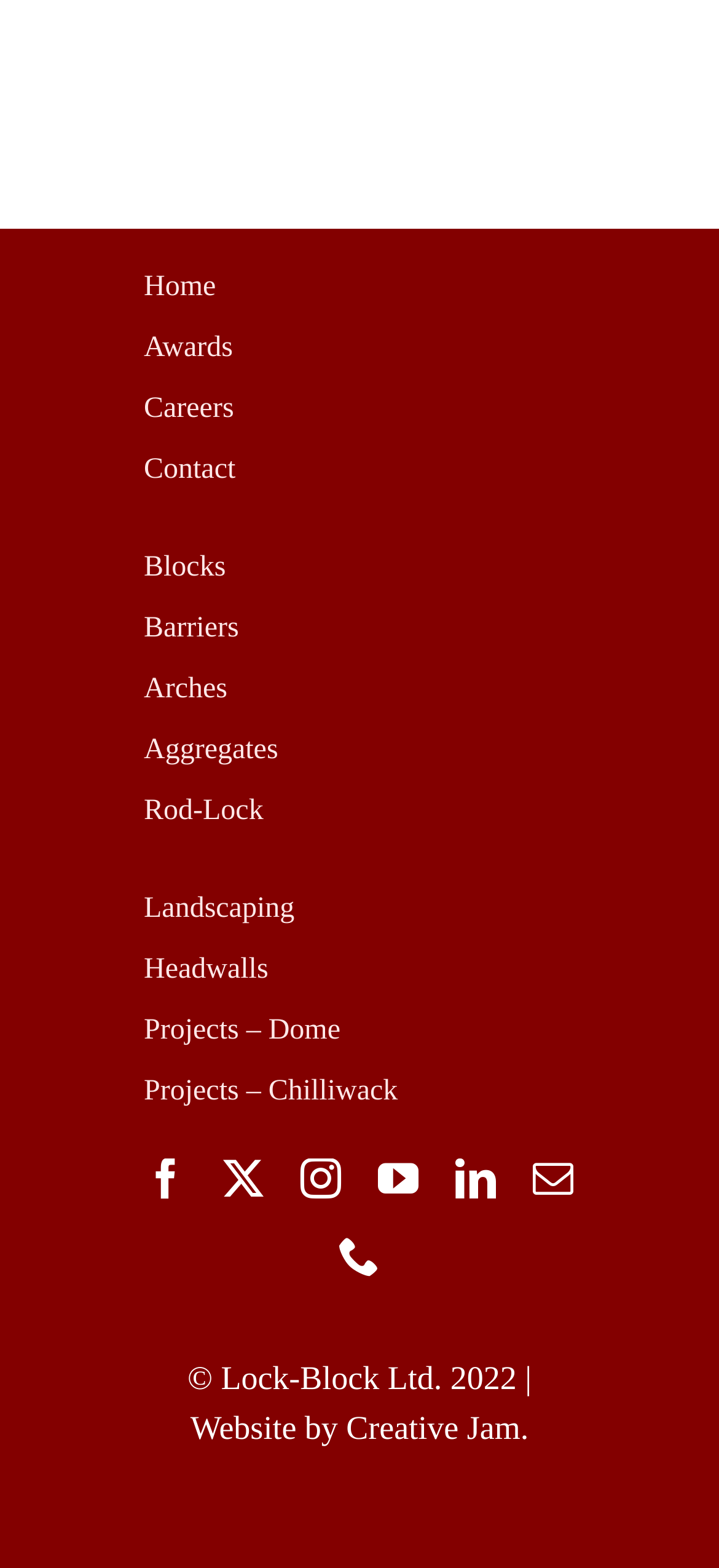Locate the bounding box coordinates of the element you need to click to accomplish the task described by this instruction: "Visit Awards page".

[0.2, 0.212, 0.324, 0.232]